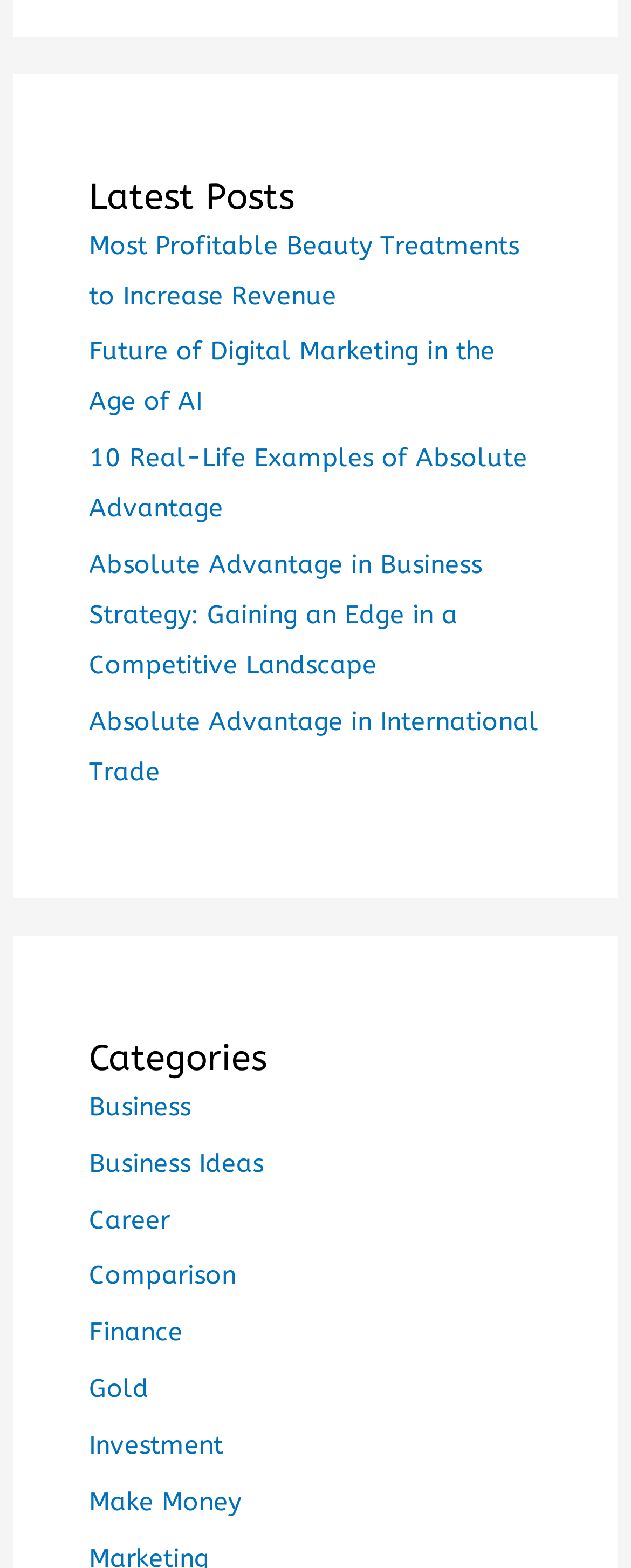Please find the bounding box coordinates of the element's region to be clicked to carry out this instruction: "learn about absolute advantage in international trade".

[0.141, 0.451, 0.853, 0.502]